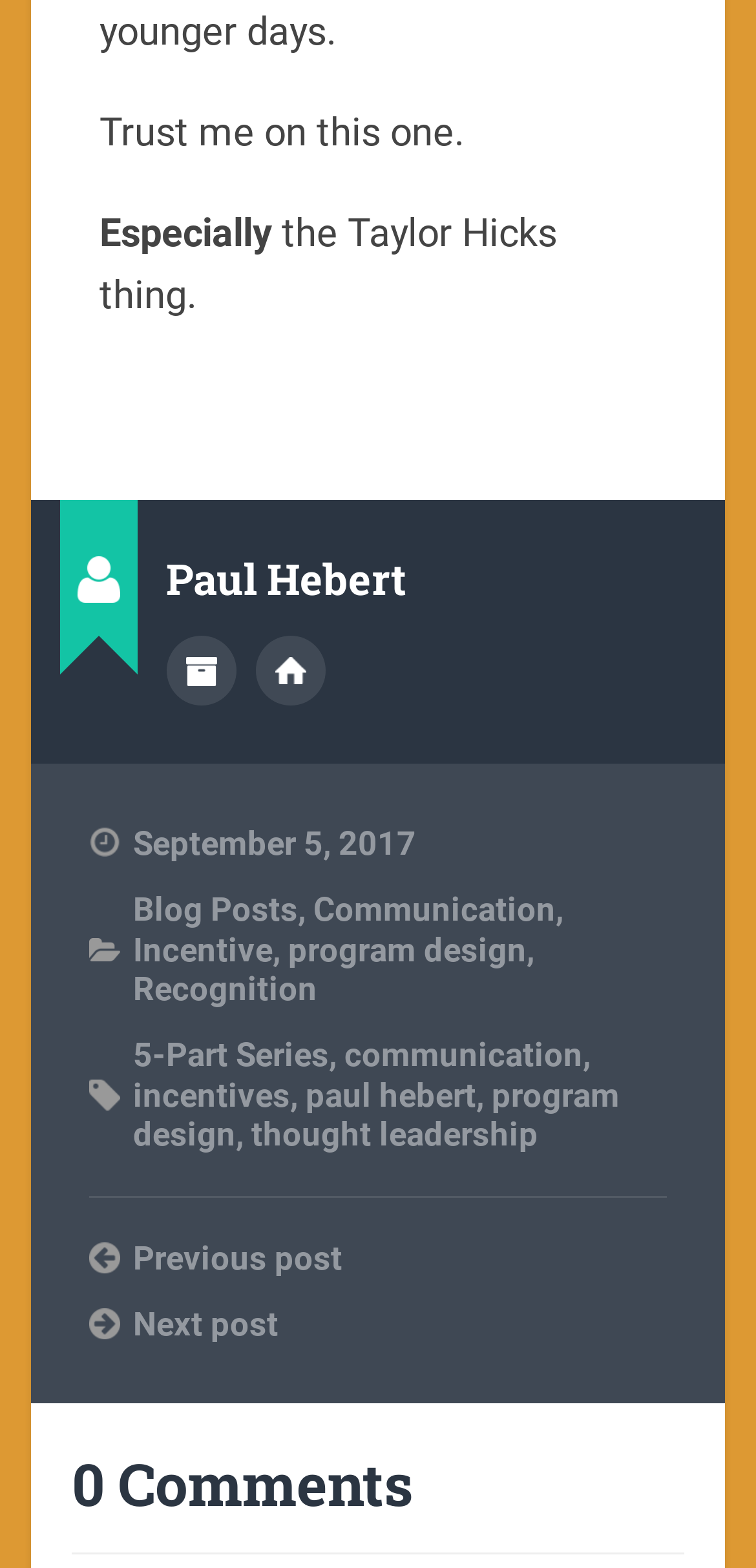What is the author's name?
Please provide a comprehensive and detailed answer to the question.

The author's name is mentioned in the heading element with the text 'Paul Hebert' located at the top of the webpage.